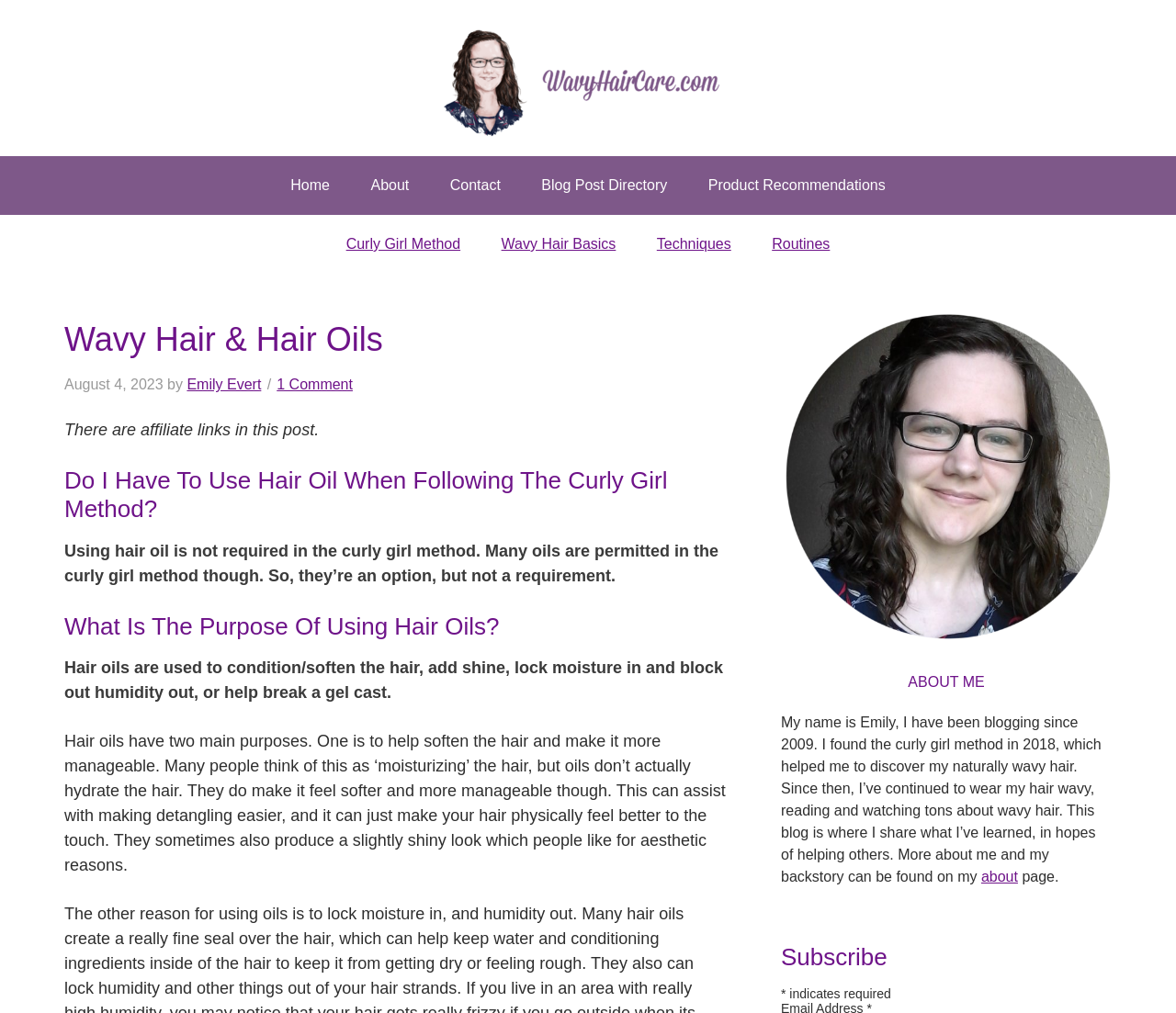Locate the bounding box coordinates for the element described below: "Contact". The coordinates must be four float values between 0 and 1, formatted as [left, top, right, bottom].

[0.367, 0.154, 0.441, 0.212]